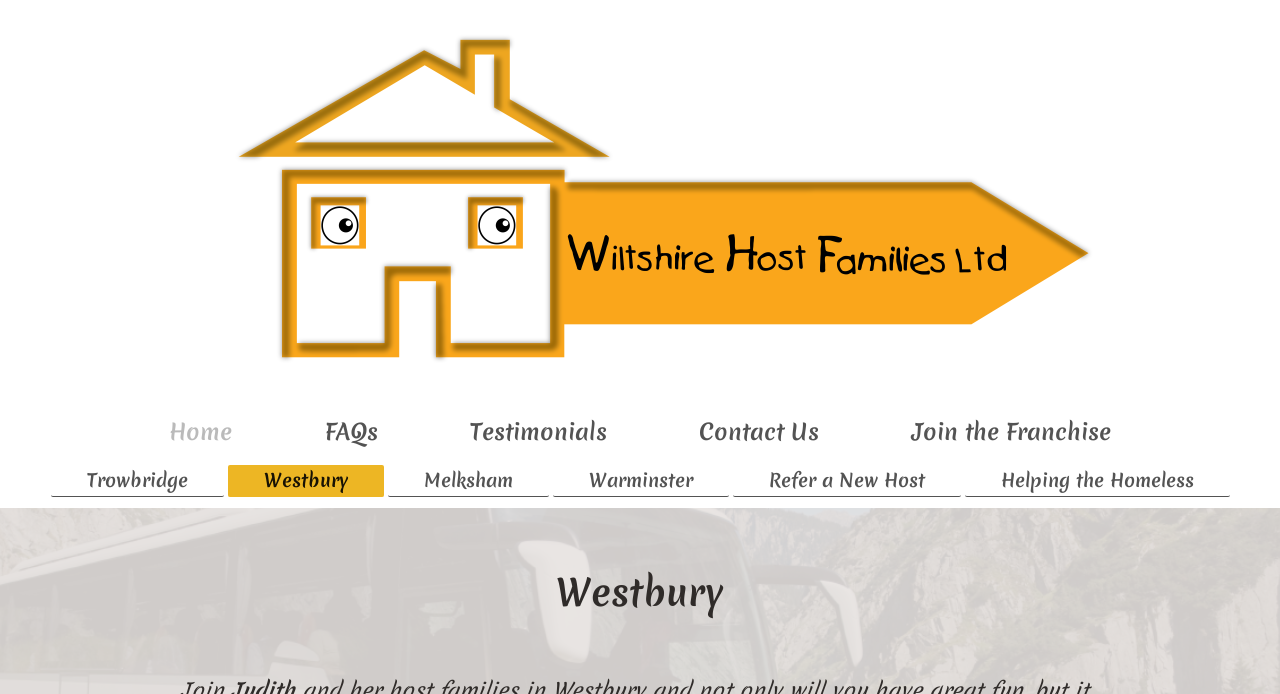How many locations are listed below the top navigation bar?
Answer the question with just one word or phrase using the image.

5